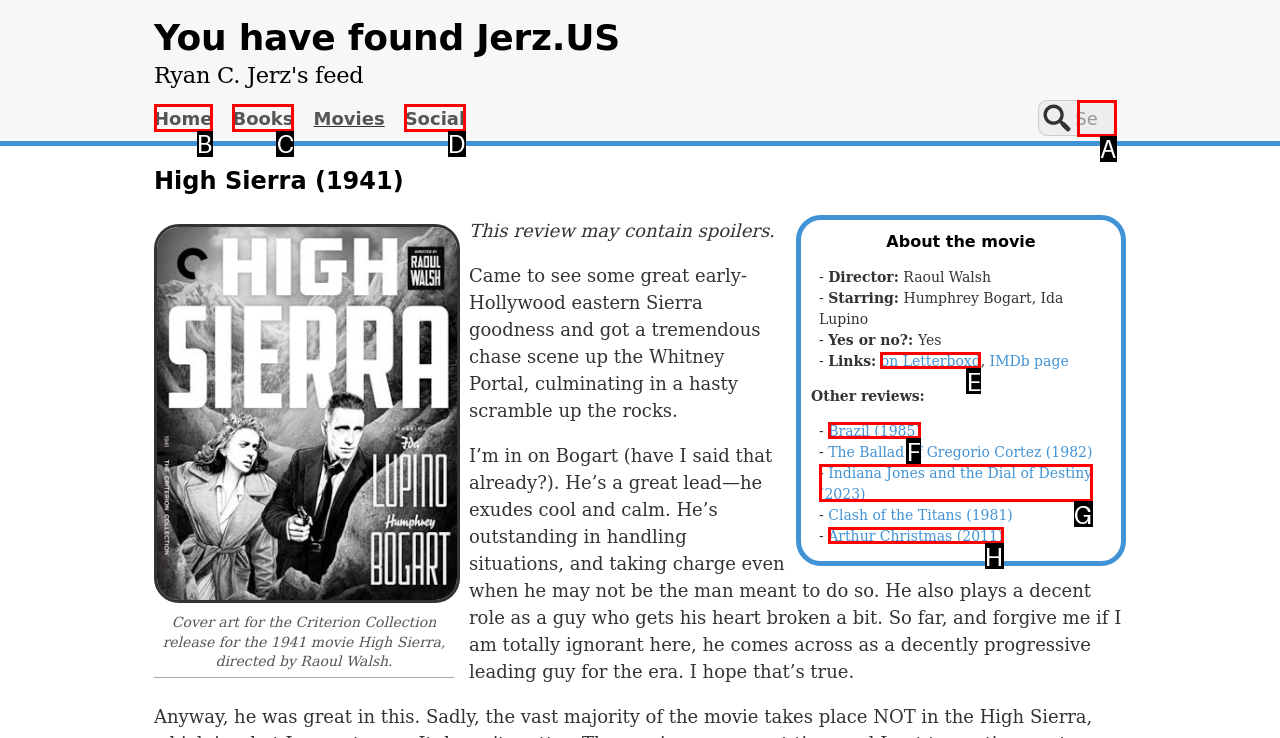Select the option that fits this description: parent_node: Search name="q" placeholder="Search"
Answer with the corresponding letter directly.

A